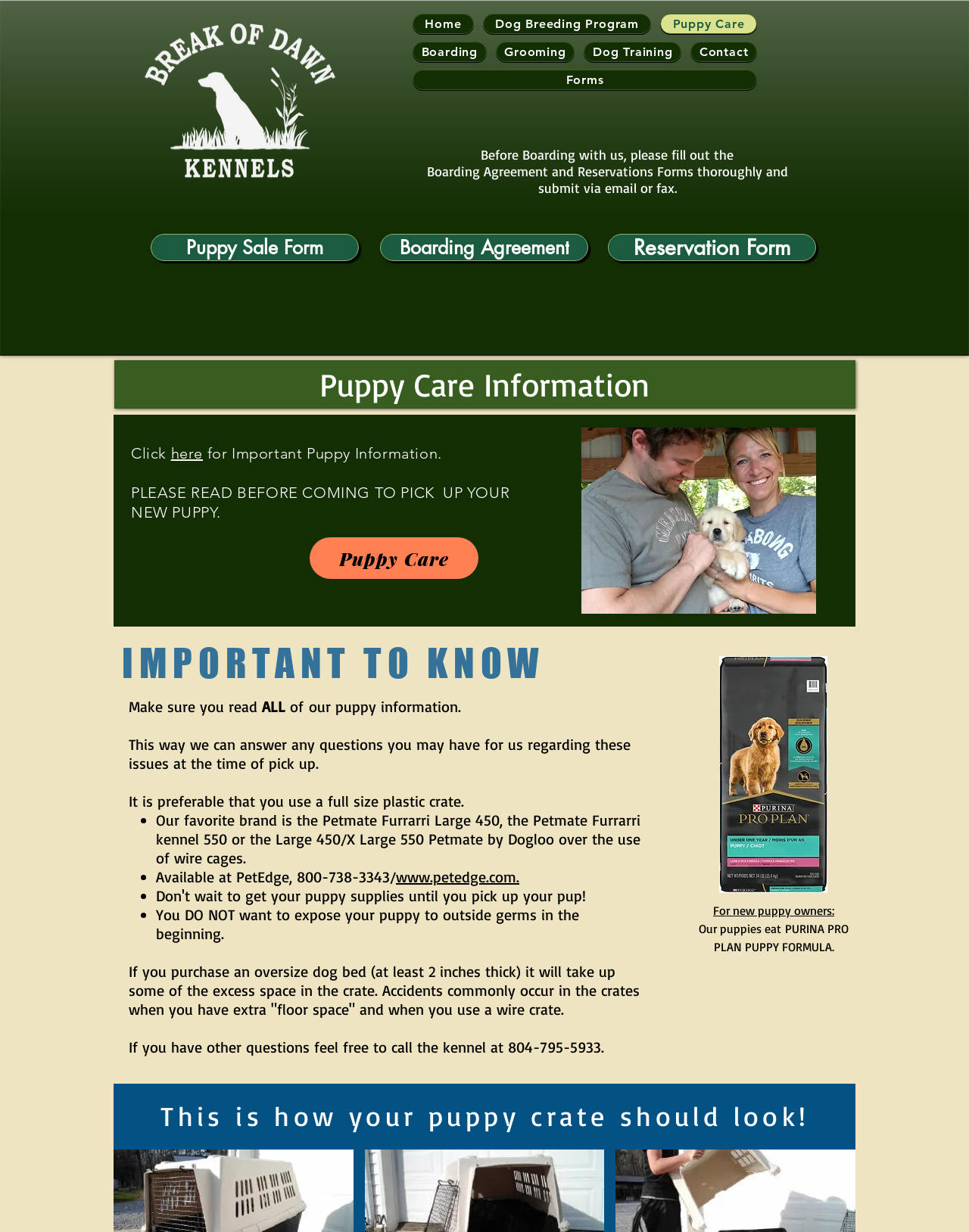Using the given element description, provide the bounding box coordinates (top-left x, top-left y, bottom-right x, bottom-right y) for the corresponding UI element in the screenshot: Reservation Form

[0.627, 0.19, 0.842, 0.212]